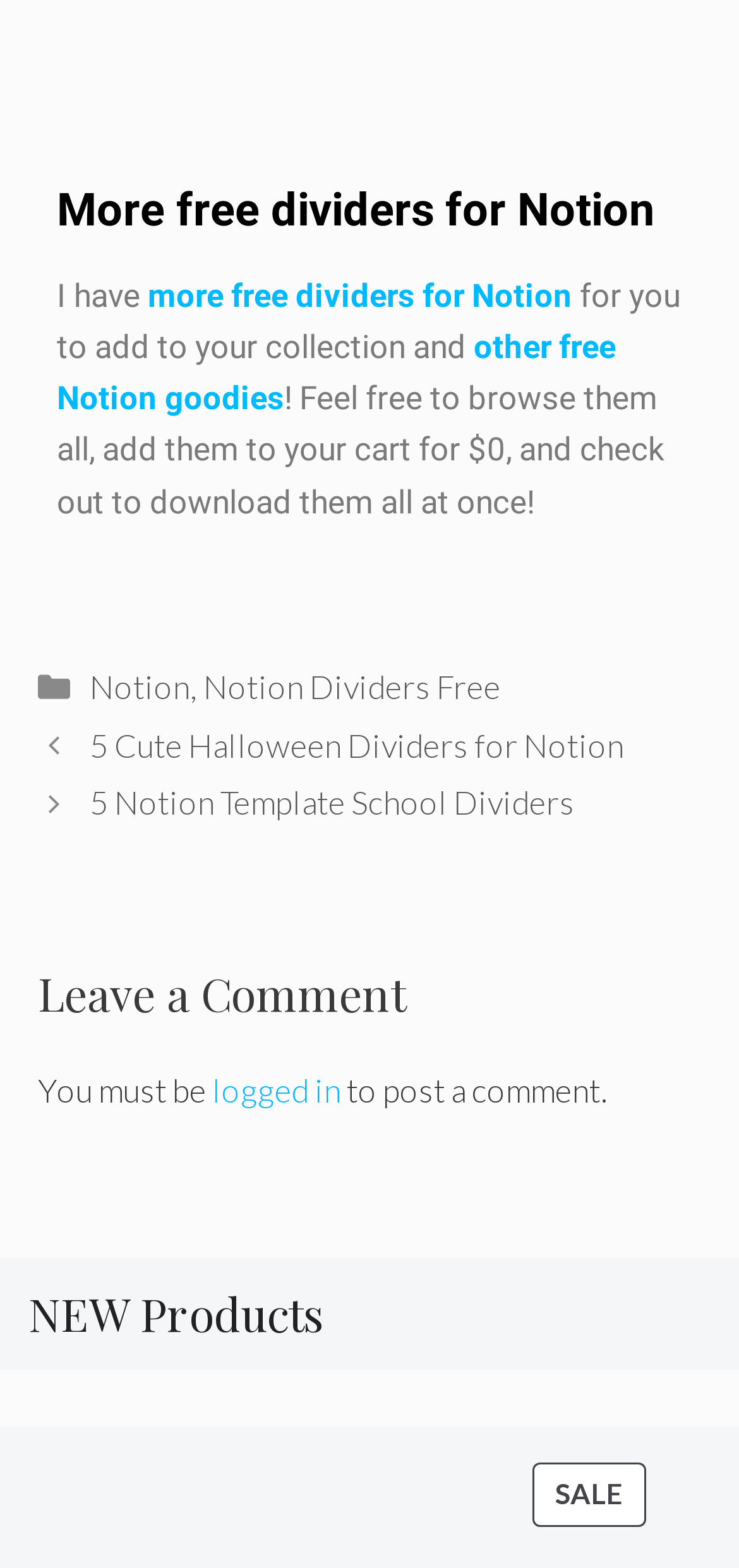What is the topic of the free dividers?
Using the information from the image, answer the question thoroughly.

The topic of the free dividers is Notion, which can be inferred from the text 'more free dividers for Notion' and 'other free Notion goodies'.